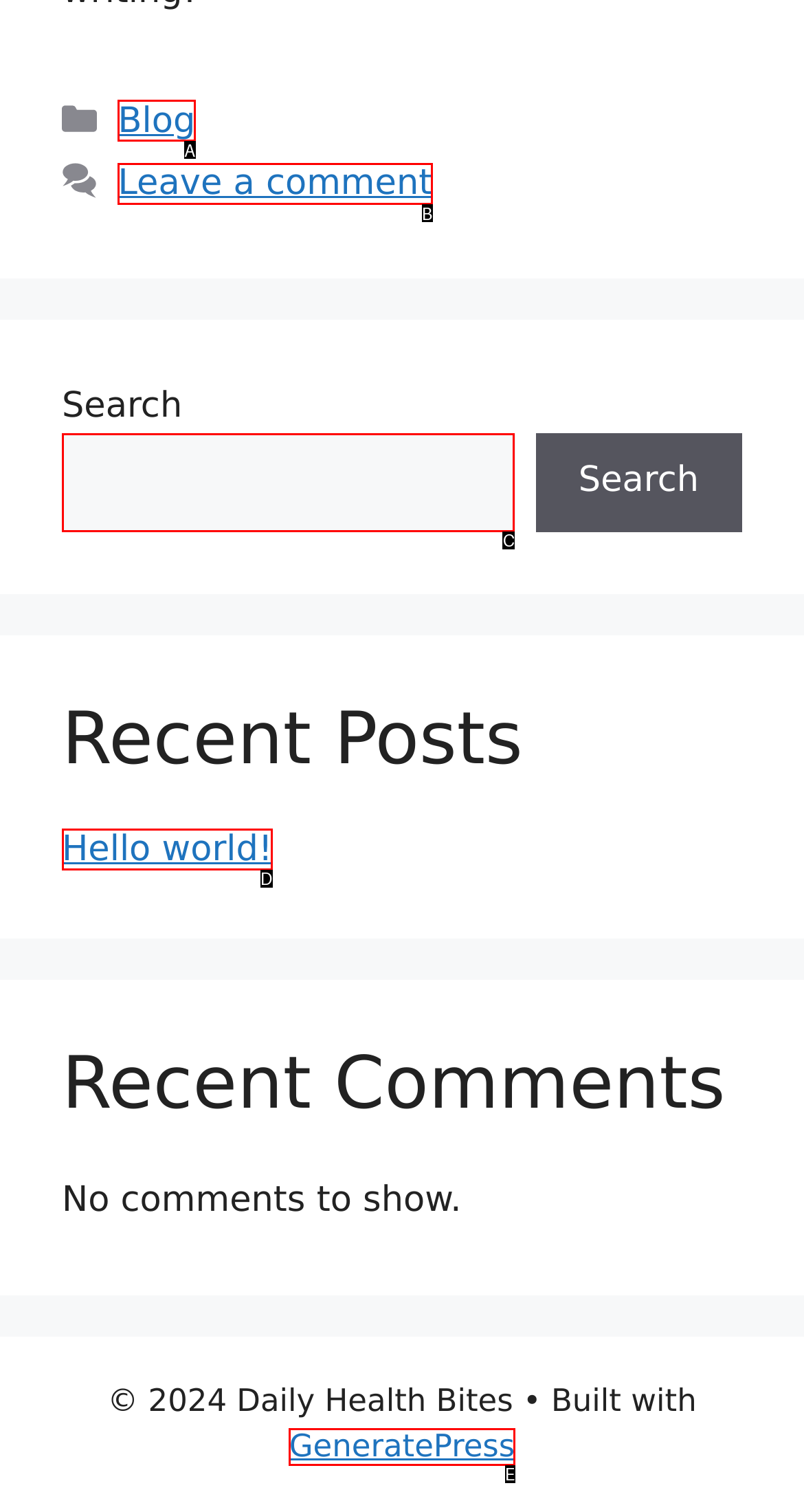From the provided options, which letter corresponds to the element described as: Blog
Answer with the letter only.

A